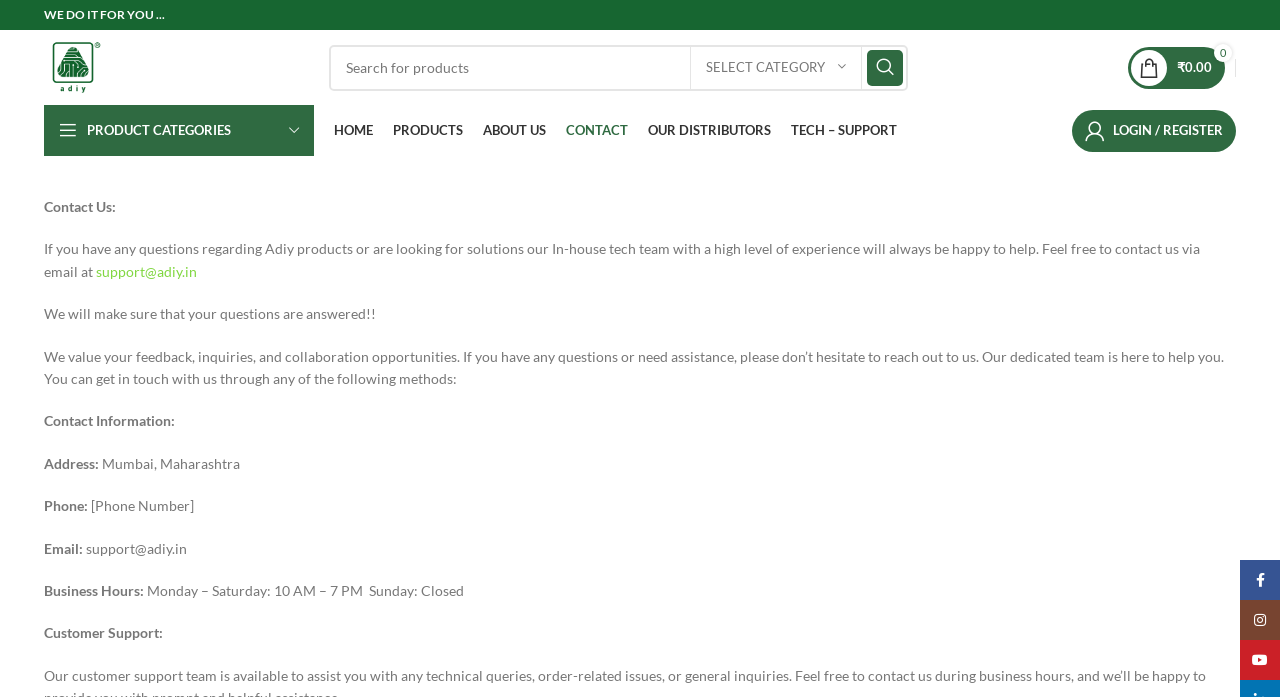Identify the coordinates of the bounding box for the element that must be clicked to accomplish the instruction: "View business hours".

[0.034, 0.835, 0.112, 0.859]